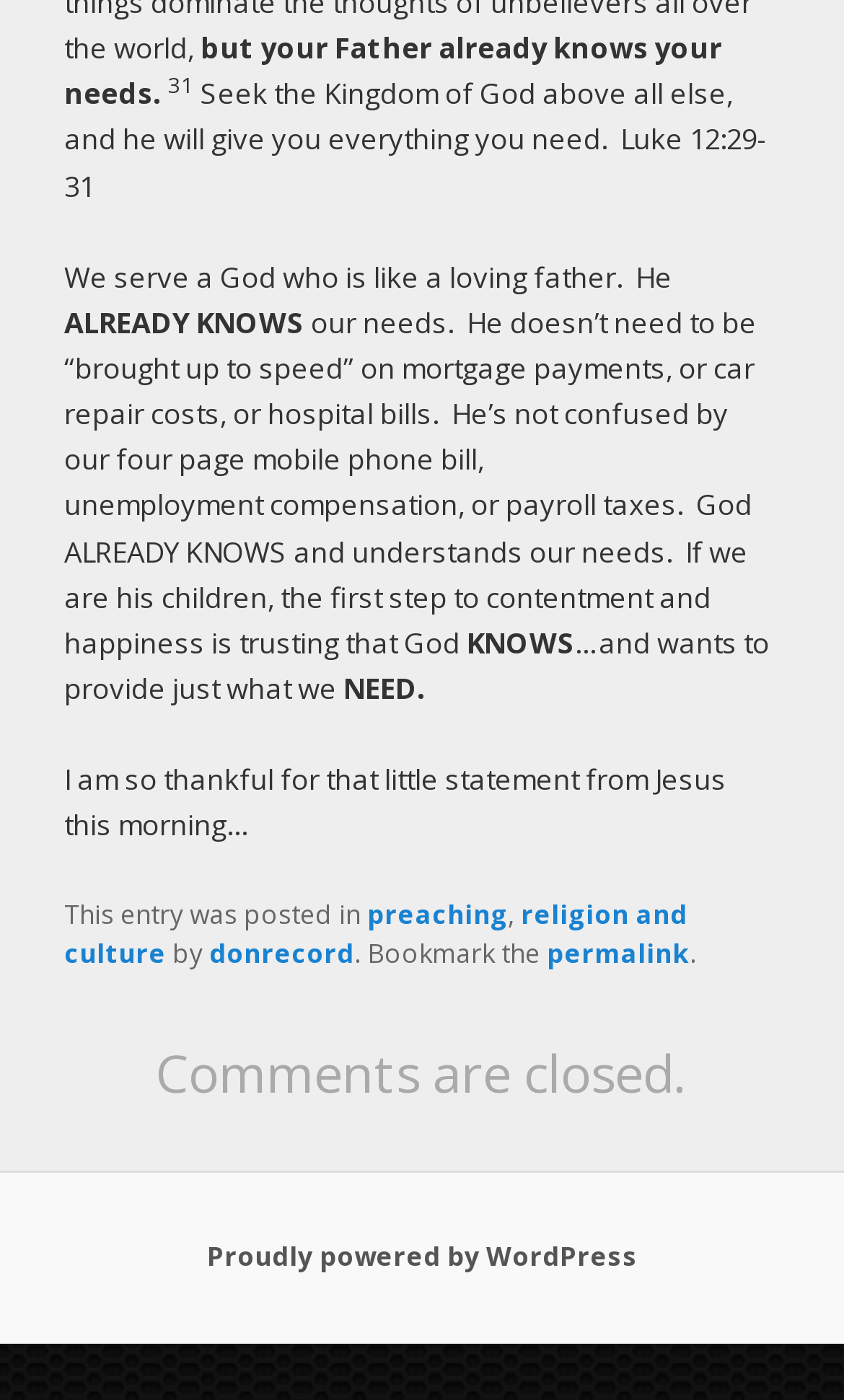Provide the bounding box coordinates of the UI element that matches the description: "religion and culture".

[0.076, 0.639, 0.814, 0.693]